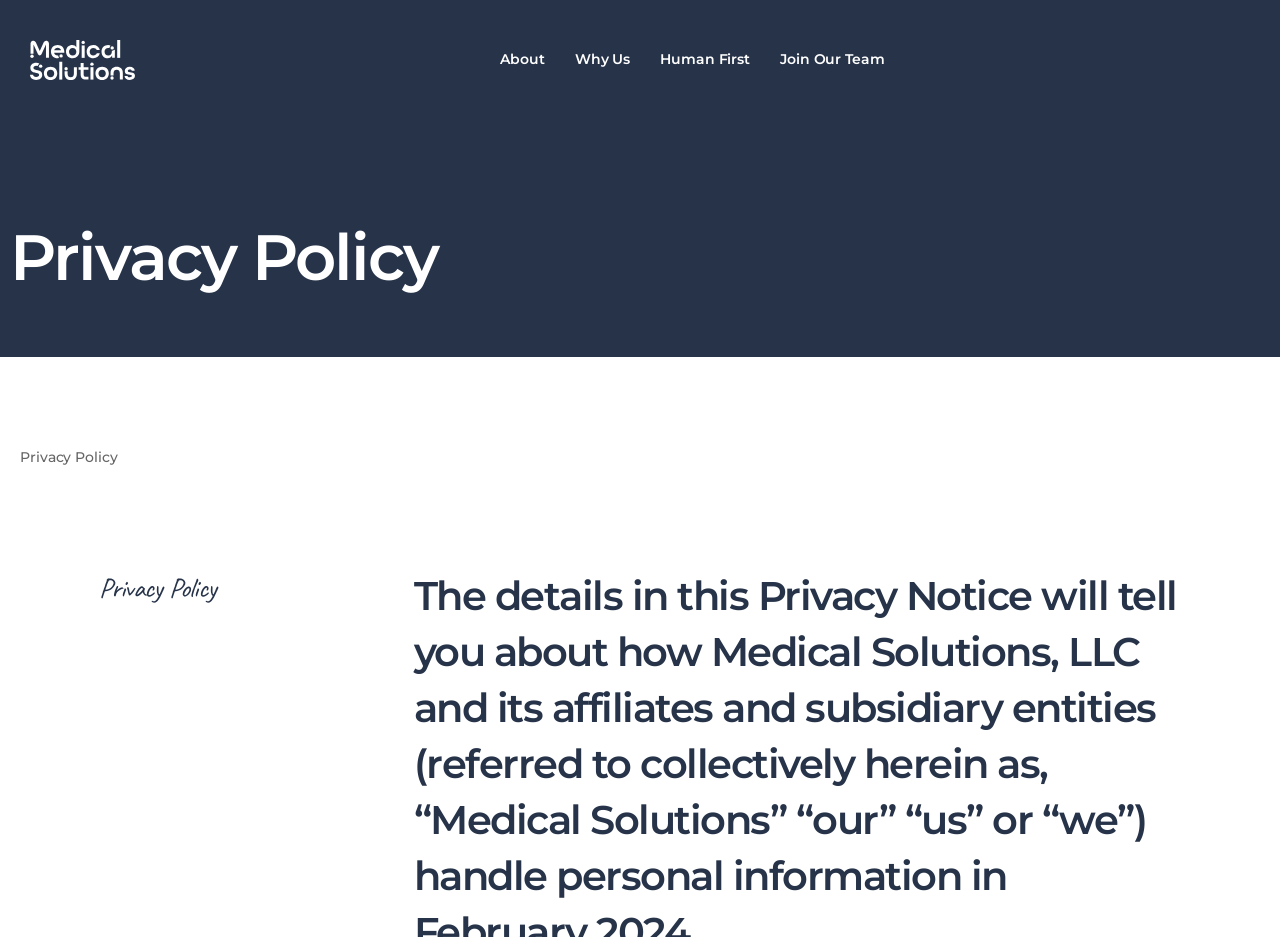Give a one-word or phrase response to the following question: What is the logo of Medical Solutions?

Medical Solutions logo